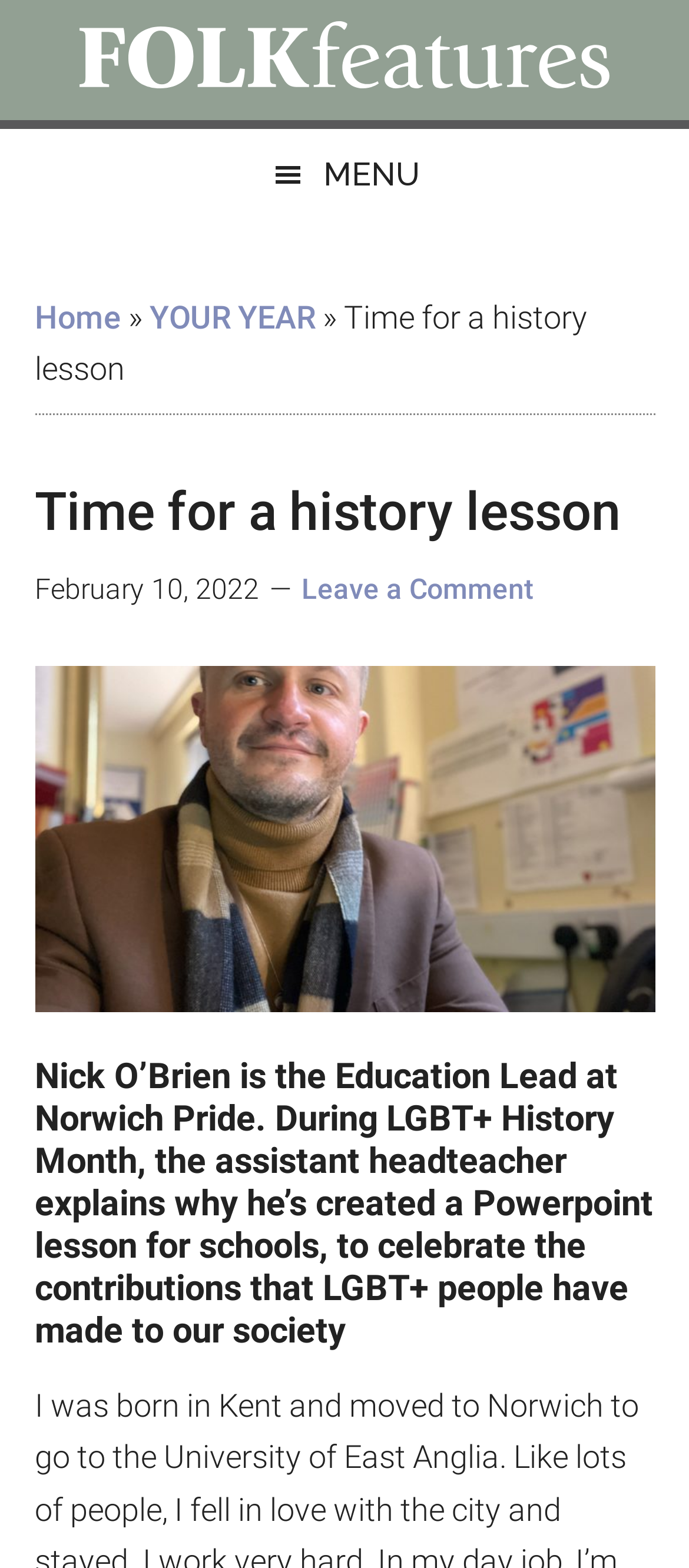Provide an in-depth caption for the contents of the webpage.

The webpage is about an article titled "Time for a history lesson" from Folk Features. At the top left corner, there are four "Skip to" links, allowing users to navigate to main content, secondary menu, primary sidebar, and footer. Next to these links, there is a Folk Features homepage link with an accompanying image. Below this, there is a static text "Uplifting stories for Norfolk and Suffolk".

On the top right corner, there is a menu button with a hamburger icon. When expanded, it reveals a menu with links to "Home", "YOUR YEAR", and other options. Below the menu button, there is a heading "Time for a history lesson" with a subheading that explains the article's content, which is about Nick O'Brien, the Education Lead at Norwich Pride, creating a Powerpoint lesson for schools to celebrate LGBT+ people's contributions to society during LGBT+ History Month.

The article's content is divided into sections, with a time stamp "February 10, 2022" and a "Leave a Comment" link at the bottom. The overall structure of the webpage is organized, with clear headings and concise text, making it easy to navigate and read.